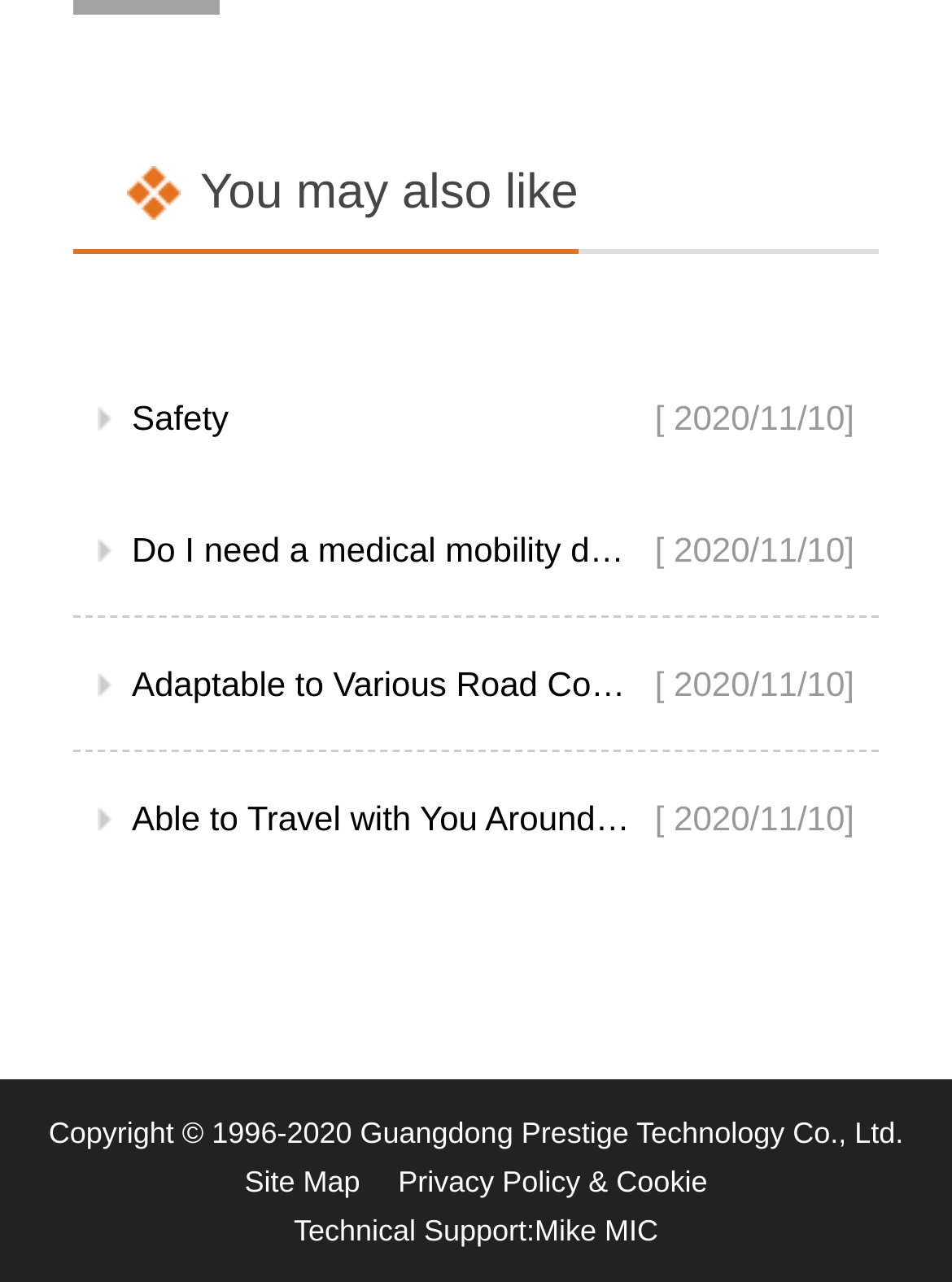Please examine the image and answer the question with a detailed explanation:
What is the company name mentioned in the copyright information?

I looked at the copyright information at the bottom of the webpage and found the company name 'Guangdong Prestige Technology Co., Ltd.' mentioned.